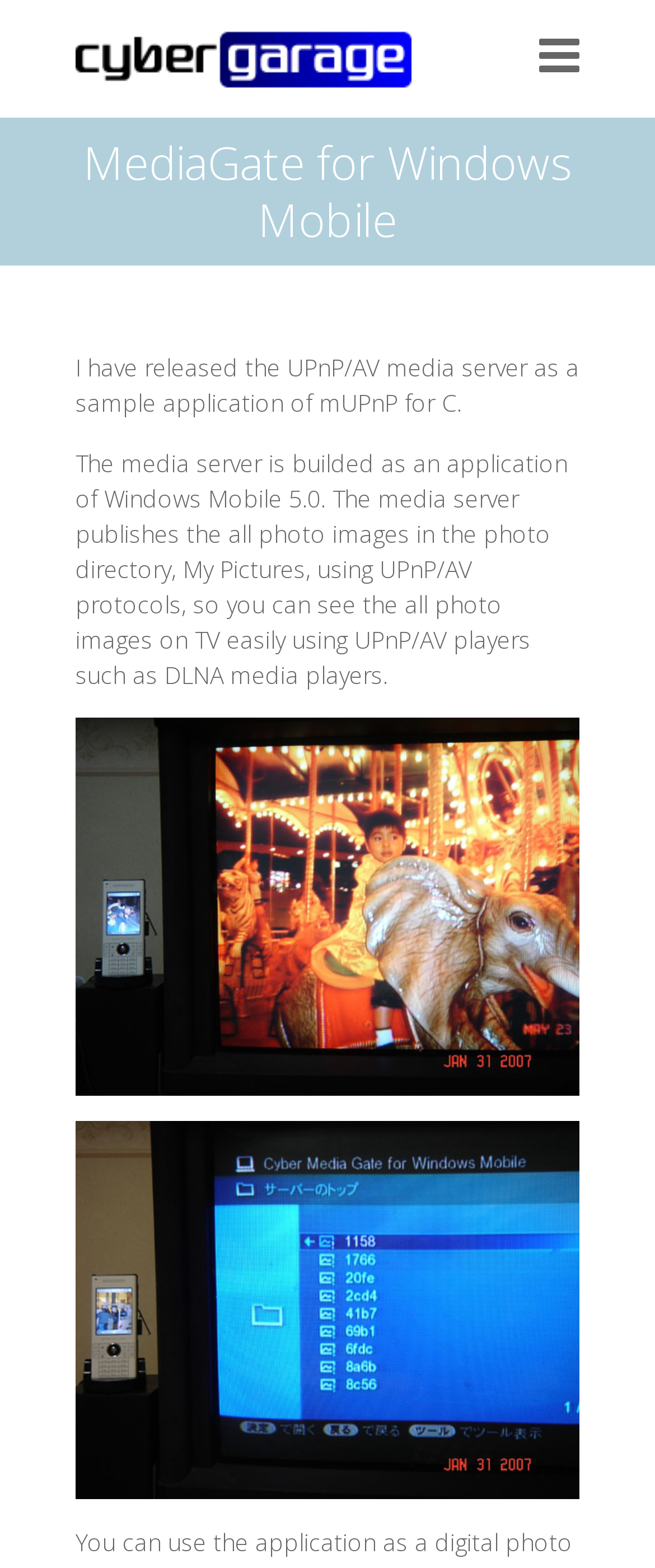What is the name of the company or organization behind the media server?
Please provide a detailed and thorough answer to the question.

The webpage has a heading element with the text 'CyberGarage', which appears to be the name of the company or organization responsible for developing the media server.